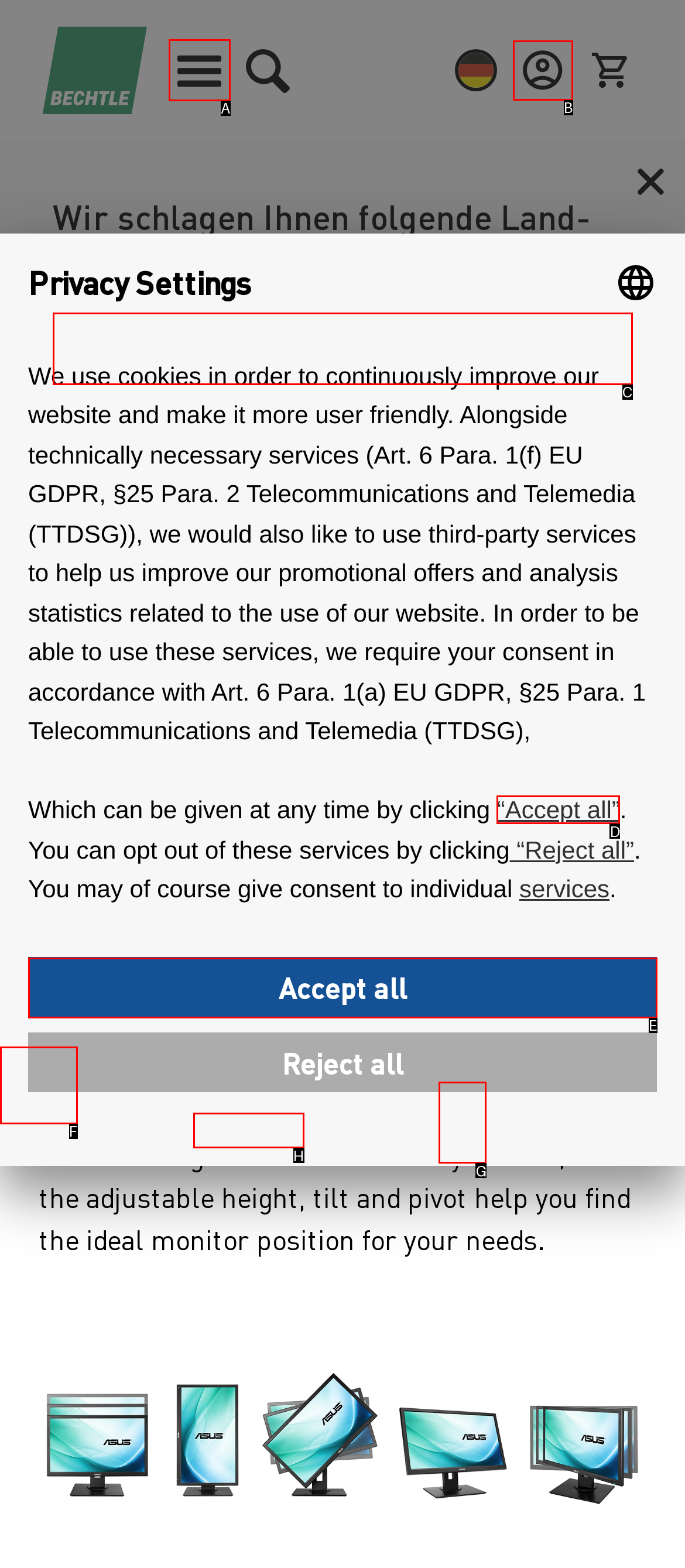Specify which UI element should be clicked to accomplish the task: Open the Bechtle Help Centre. Answer with the letter of the correct choice.

G